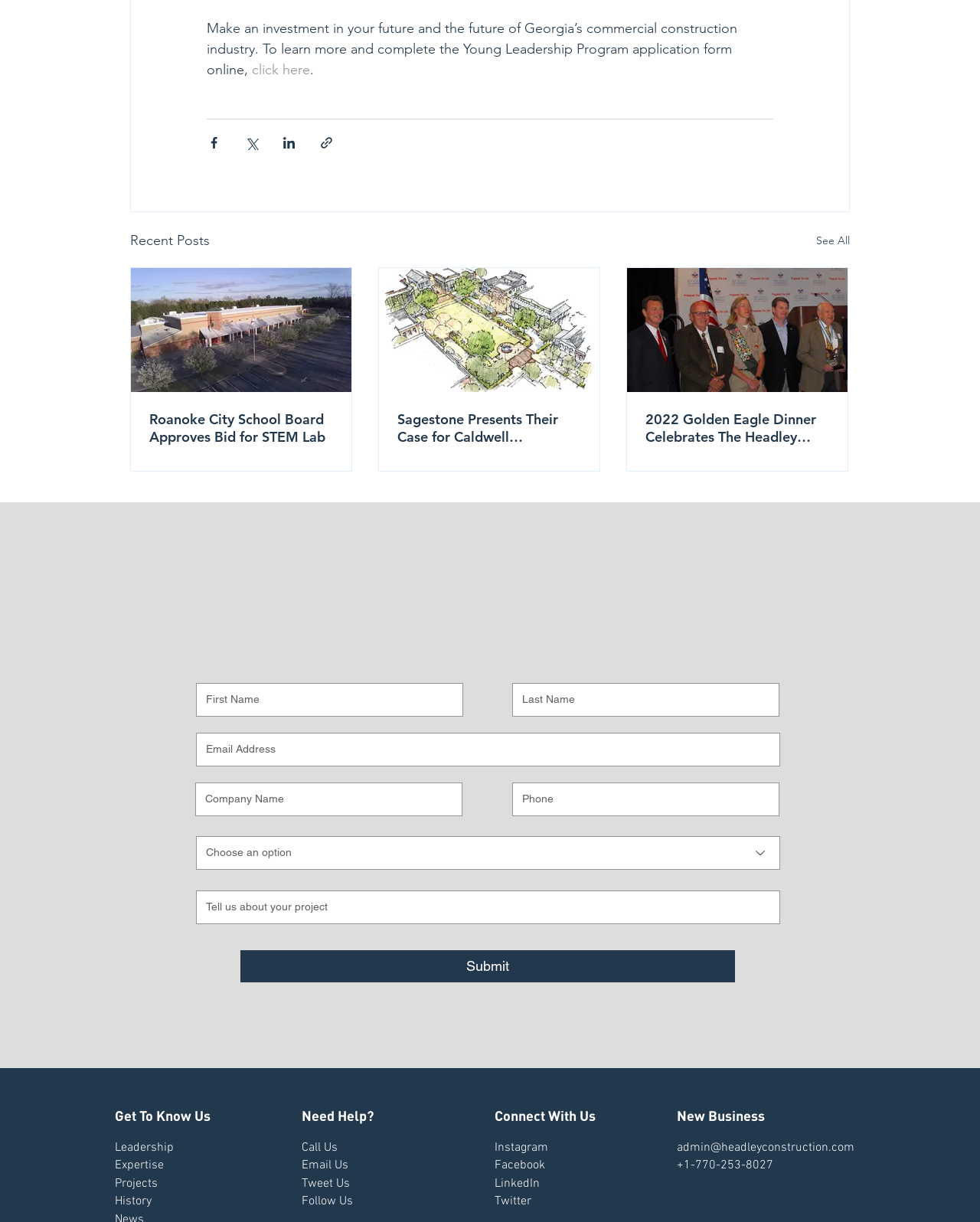Find the bounding box coordinates of the element you need to click on to perform this action: 'Click on the 'Home' link'. The coordinates should be represented by four float values between 0 and 1, in the format [left, top, right, bottom].

None